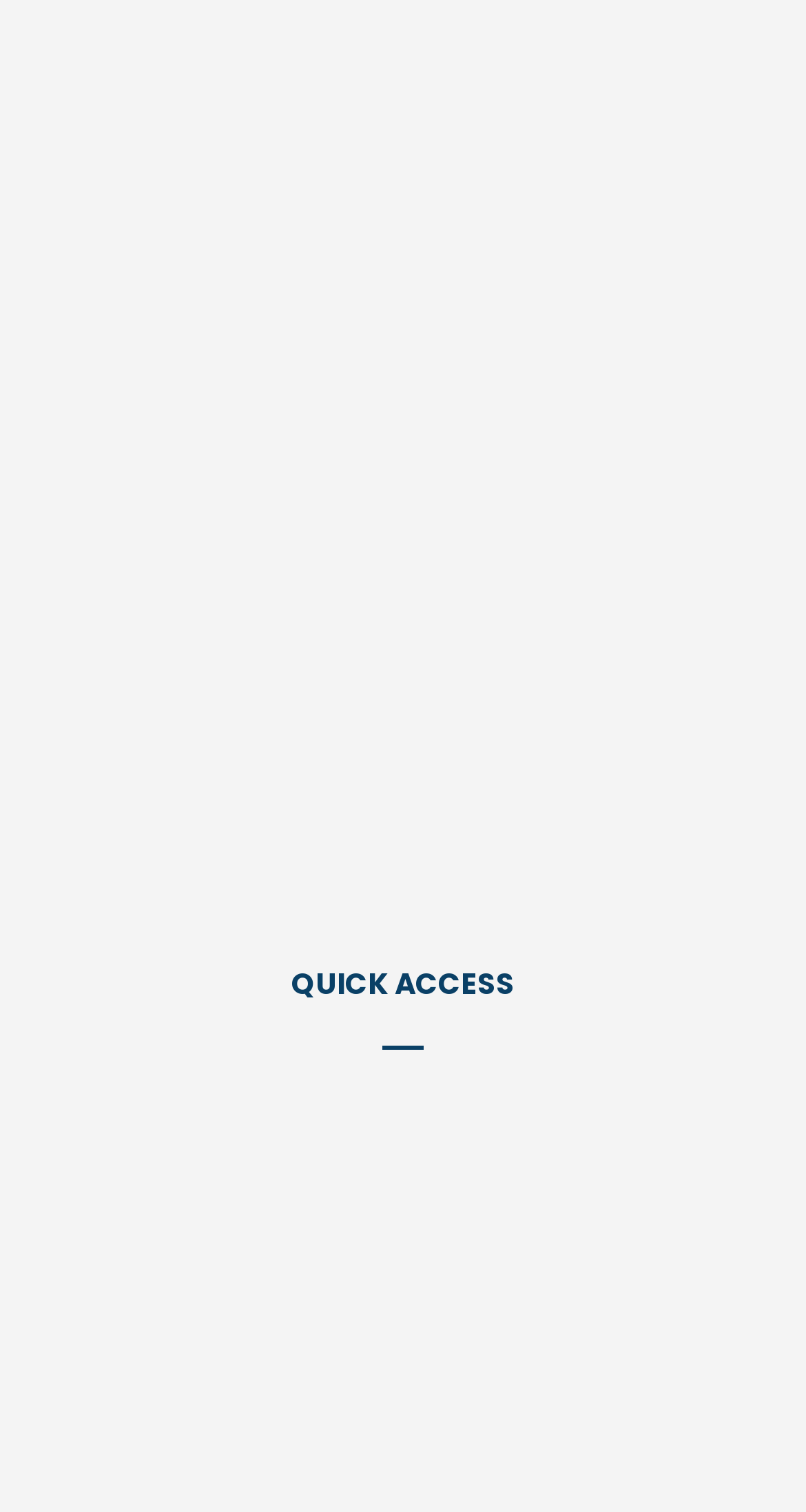How many services are listed?
Answer the question in a detailed and comprehensive manner.

I counted the number of links under the 'SERVICES' heading, and there are 13 links, each representing a different service.